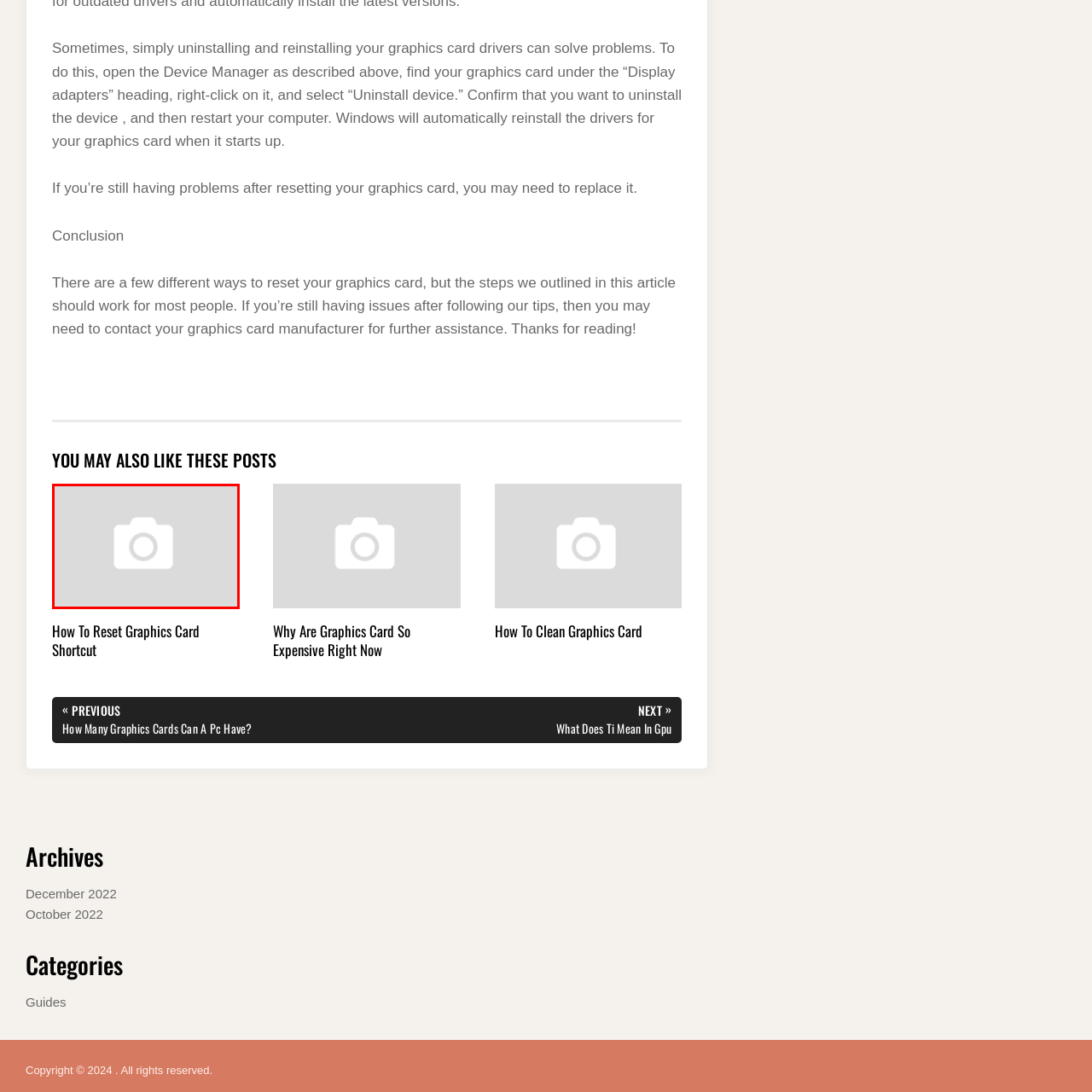Explain in detail the content of the image enclosed by the red outline.

The image represents a placeholder, often used in web design when an actual image is not available. It typically features a simplistic design with a camera icon in the center, indicating that the original content was intended to include a graphical element. Given the context from the surrounding text, this image is associated with a link to a related post titled "How To Reset Graphics Card Shortcut." This post is part of a section that suggests additional articles offering guidance on graphics card management and troubleshooting, providing readers with valuable insights into handling graphic cards effectively.